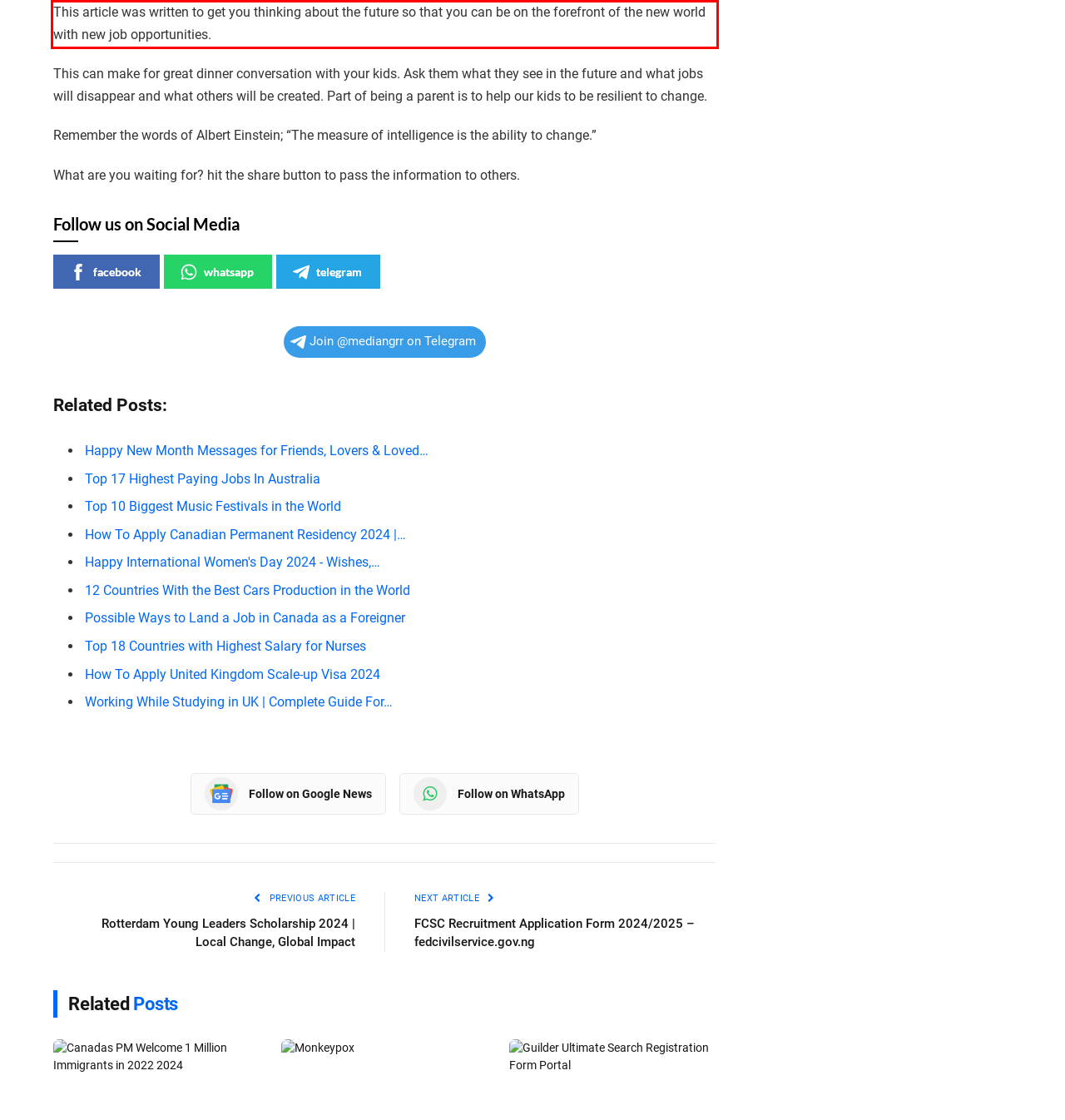You have a screenshot of a webpage with a UI element highlighted by a red bounding box. Use OCR to obtain the text within this highlighted area.

This article was written to get you thinking about the future so that you can be on the forefront of the new world with new job opportunities.